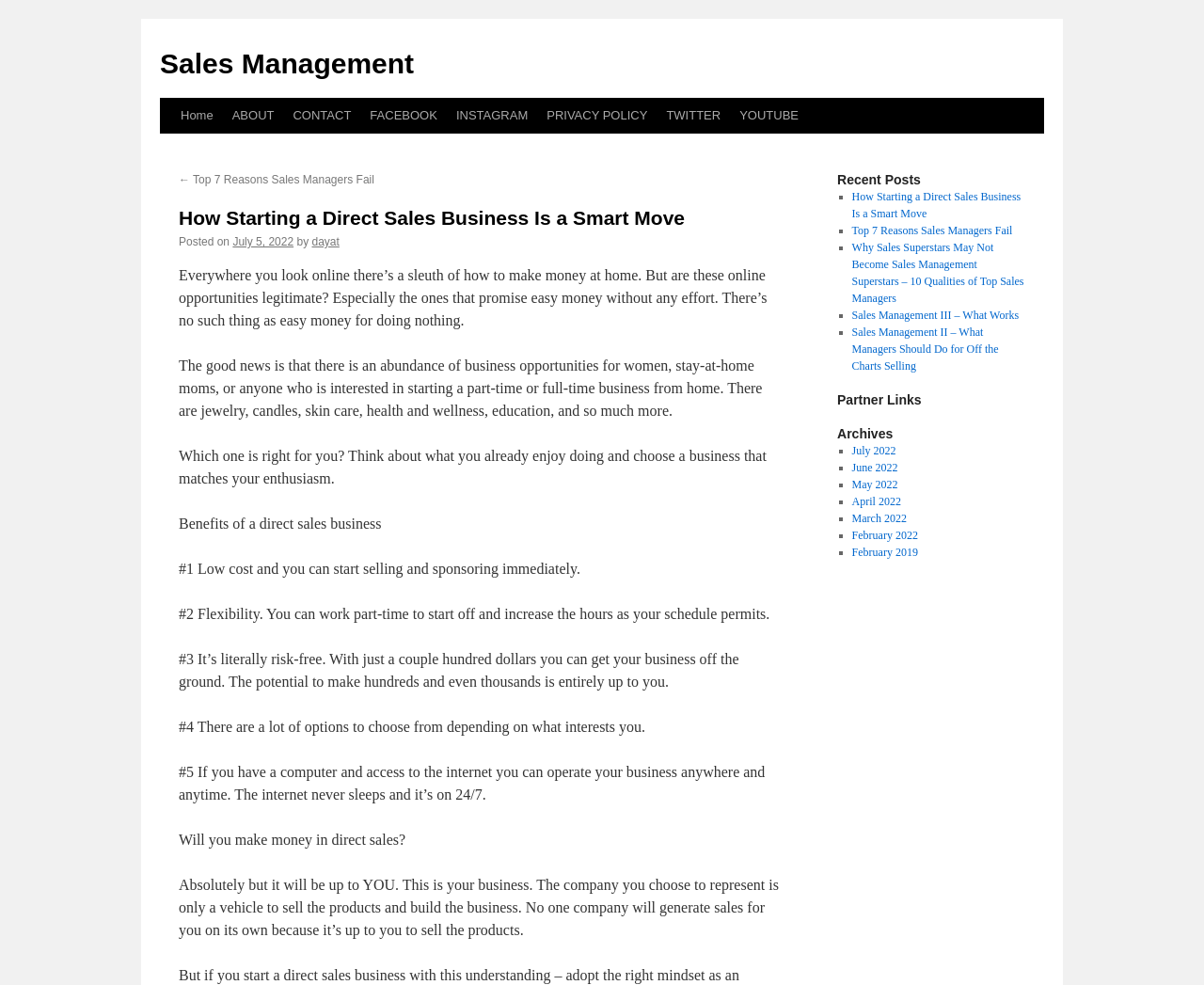What is the date of the blog post?
Answer briefly with a single word or phrase based on the image.

July 5, 2022